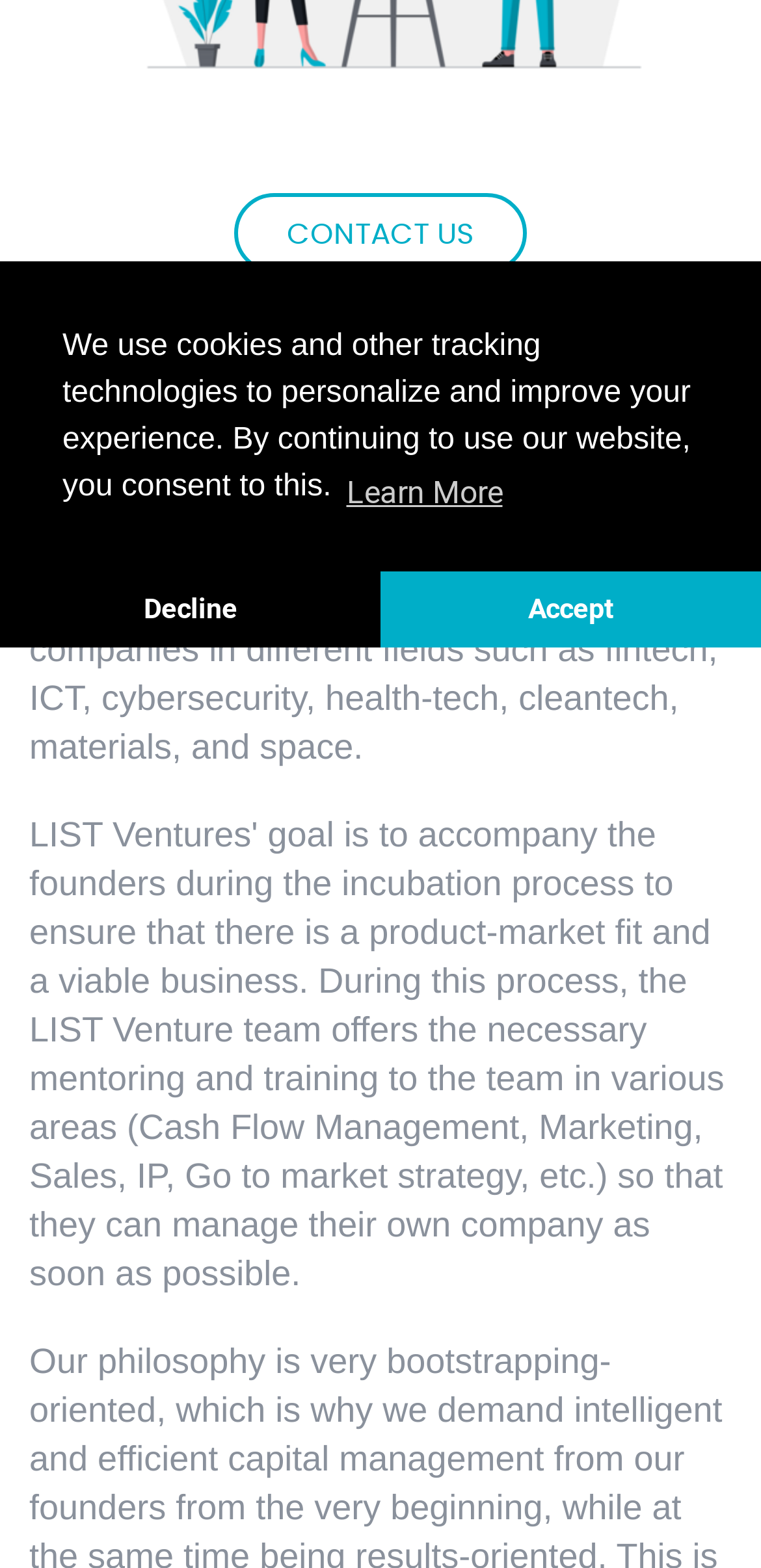Identify the bounding box coordinates for the UI element described as: "Accept". The coordinates should be provided as four floats between 0 and 1: [left, top, right, bottom].

[0.5, 0.364, 1.0, 0.413]